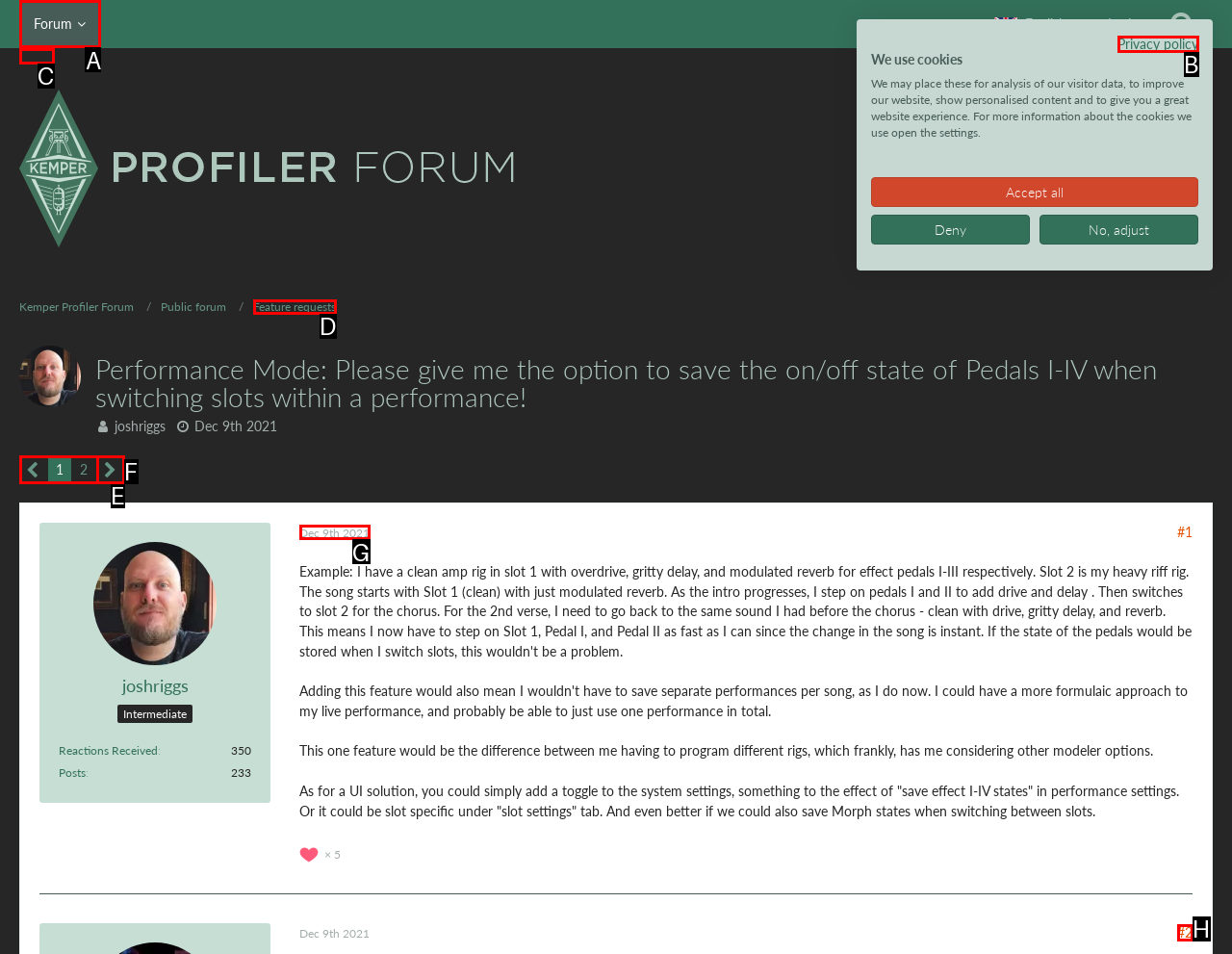Determine which UI element I need to click to achieve the following task: Click the 'Forum' link Provide your answer as the letter of the selected option.

A